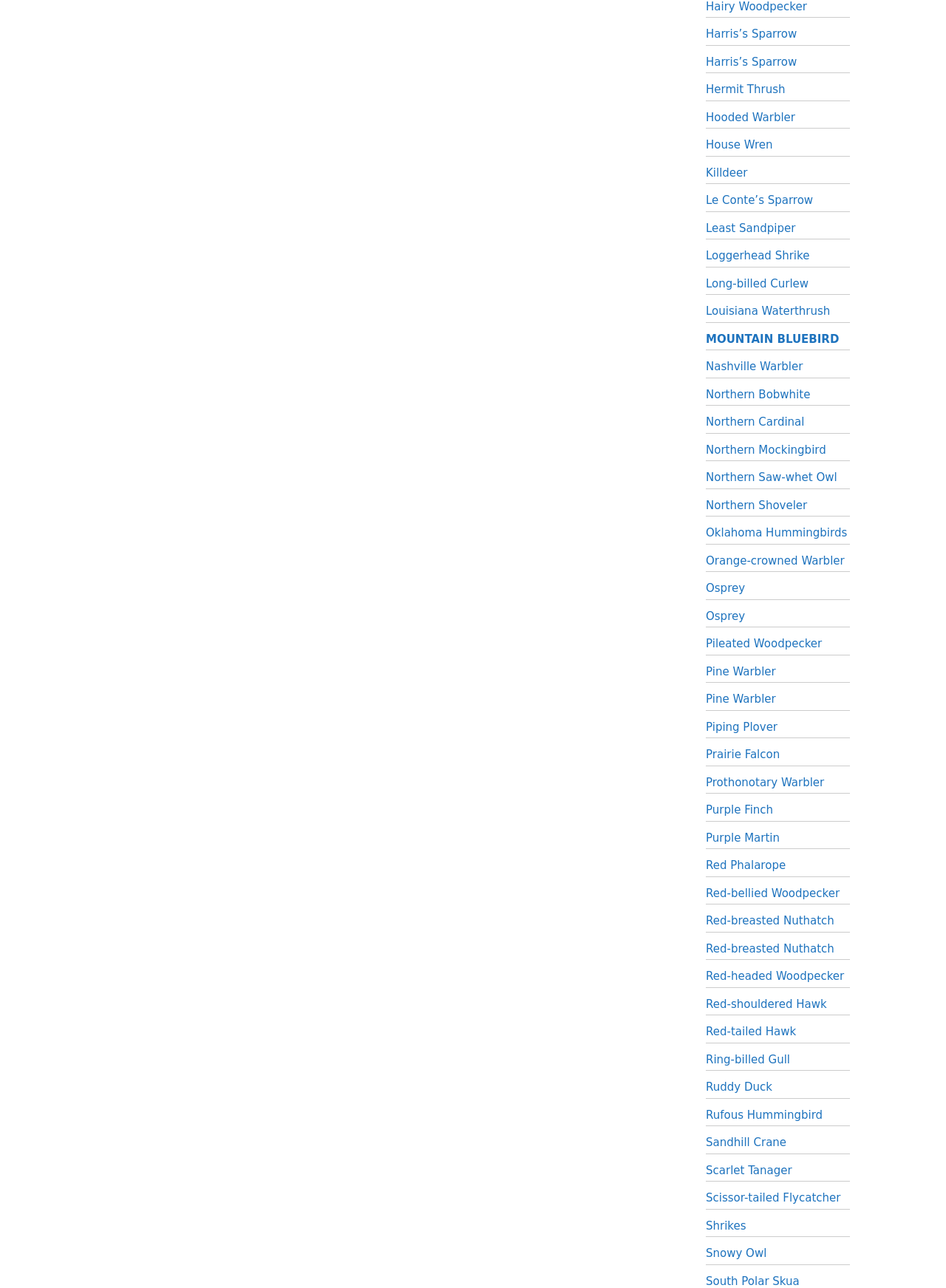Please determine the bounding box coordinates for the UI element described as: "Osprey".

[0.746, 0.452, 0.788, 0.462]